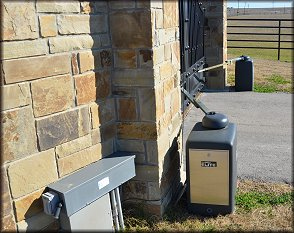Answer this question in one word or a short phrase: What is the setting of the image?

An outdoor space